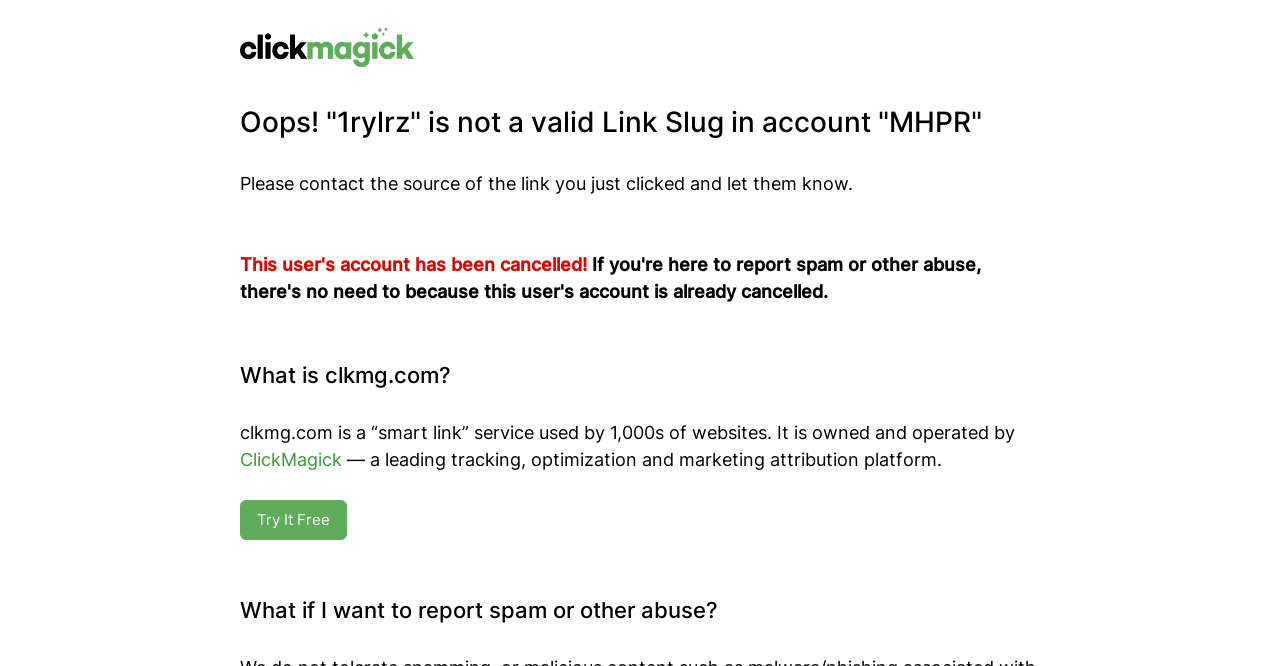Explain the webpage in detail, including its primary components.

The webpage appears to be an error page from clkmg.com, a "smart link" service. At the top, there is a link and an image, likely a logo, positioned side by side. Below them, there is a prominent error message stating "Oops! "1rylrz" is not a valid Link Slug in account "MHPR"". 

Directly below the error message, there is a paragraph of text instructing the user to contact the source of the link they just clicked. 

Further down the page, there is a section that explains what clkmg.com is. This section consists of a heading "What is clkmg.com?" followed by a brief description of the service, which is owned and operated by ClickMagick, a leading tracking, optimization, and marketing attribution platform. The text "ClickMagick" is a clickable link.

Below the description, there is a call-to-action button "Try It Free" positioned on the left side of the page, which is also a clickable link. 

At the bottom of the page, there is a paragraph of text asking "What if I want to report spam or other abuse?"